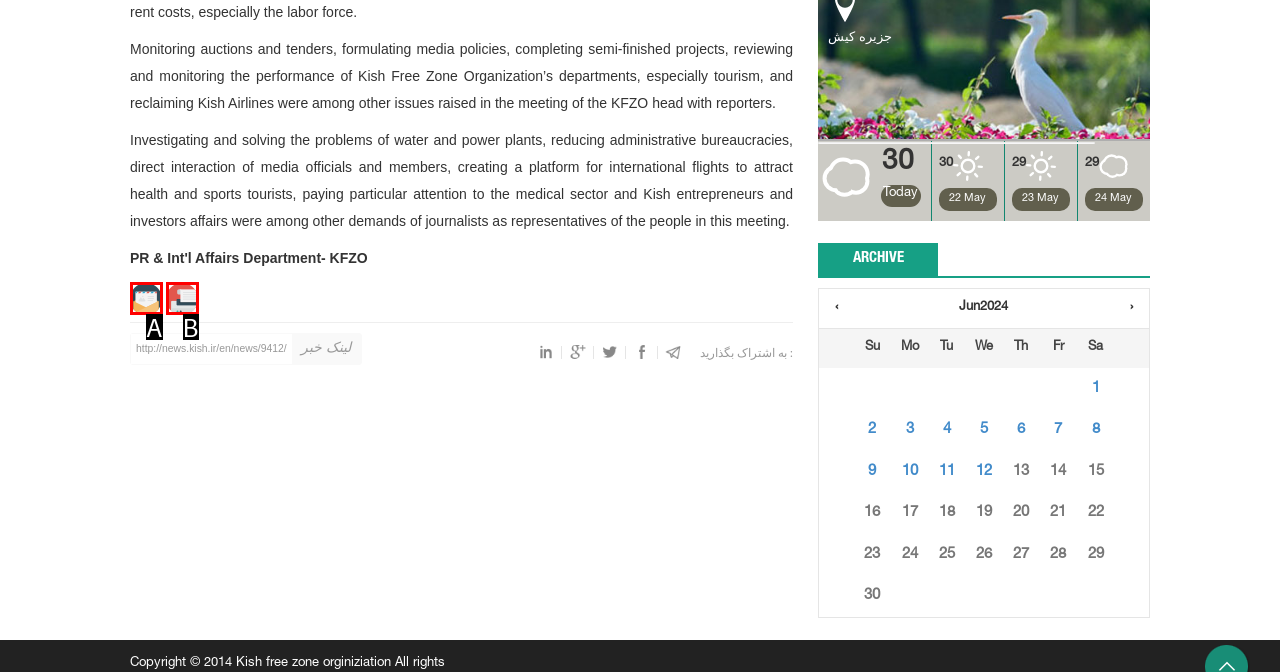Which HTML element among the options matches this description: Download Image JPG? Answer with the letter representing your choice.

None